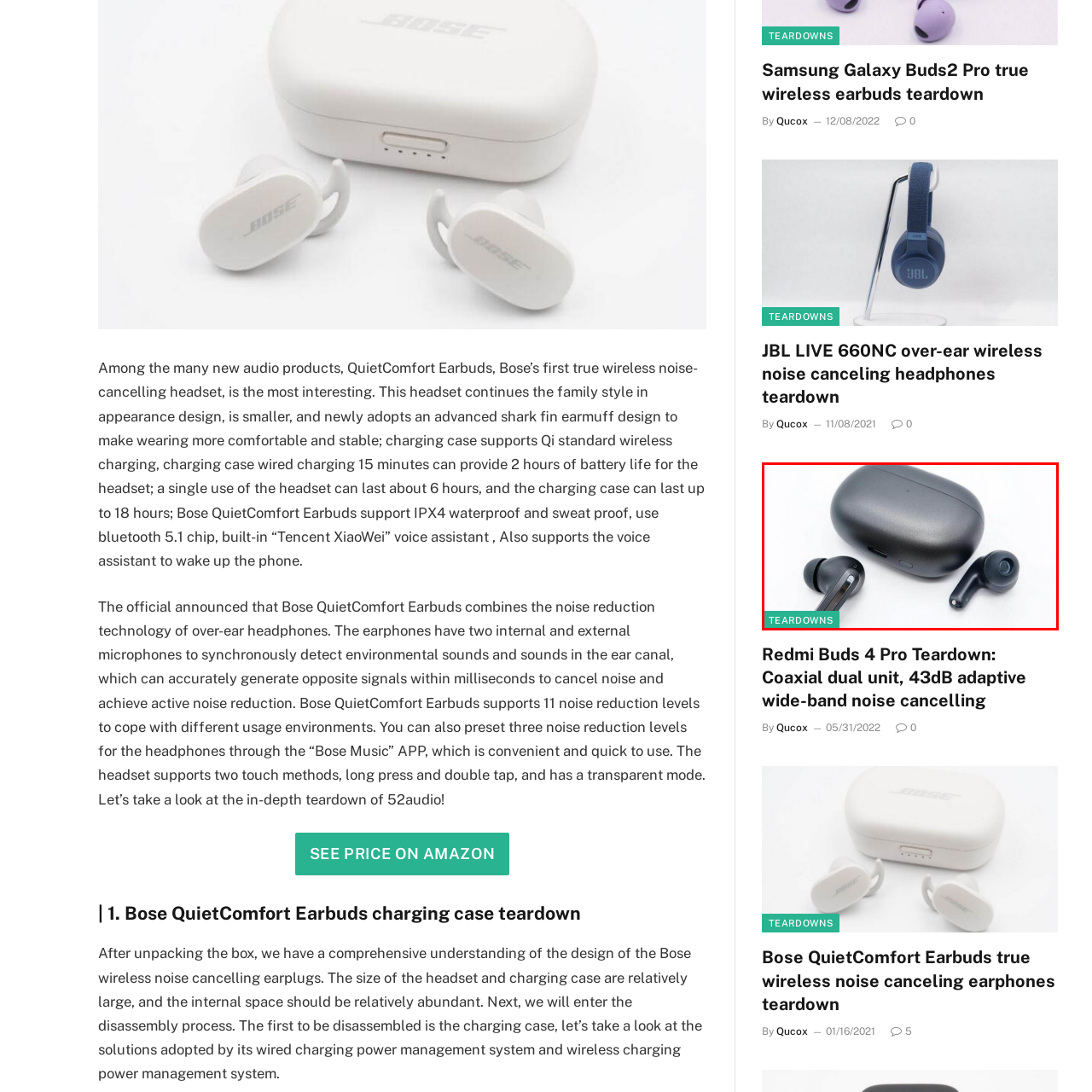Detail the visual elements present in the red-framed section of the image.

The image showcases the **Redmi Buds 4 Pro**, highlighting the sleek design of the earbuds alongside their charging case. The charging case features a smooth black finish and a USB-C port for connectivity, indicating it's equipped for modern charging standards. The earbuds are displayed prominently, featuring a streamlined silhouette that emphasizes both style and comfort. Designed for active noise cancelation, these earbuds promise a premium listening experience. The caption "TEARDOWNS" appears at the bottom, suggesting that this image is part of a detailed exploration into the construction and technology of the product, likely aimed at enthusiasts and tech reviewers looking for in-depth insights.